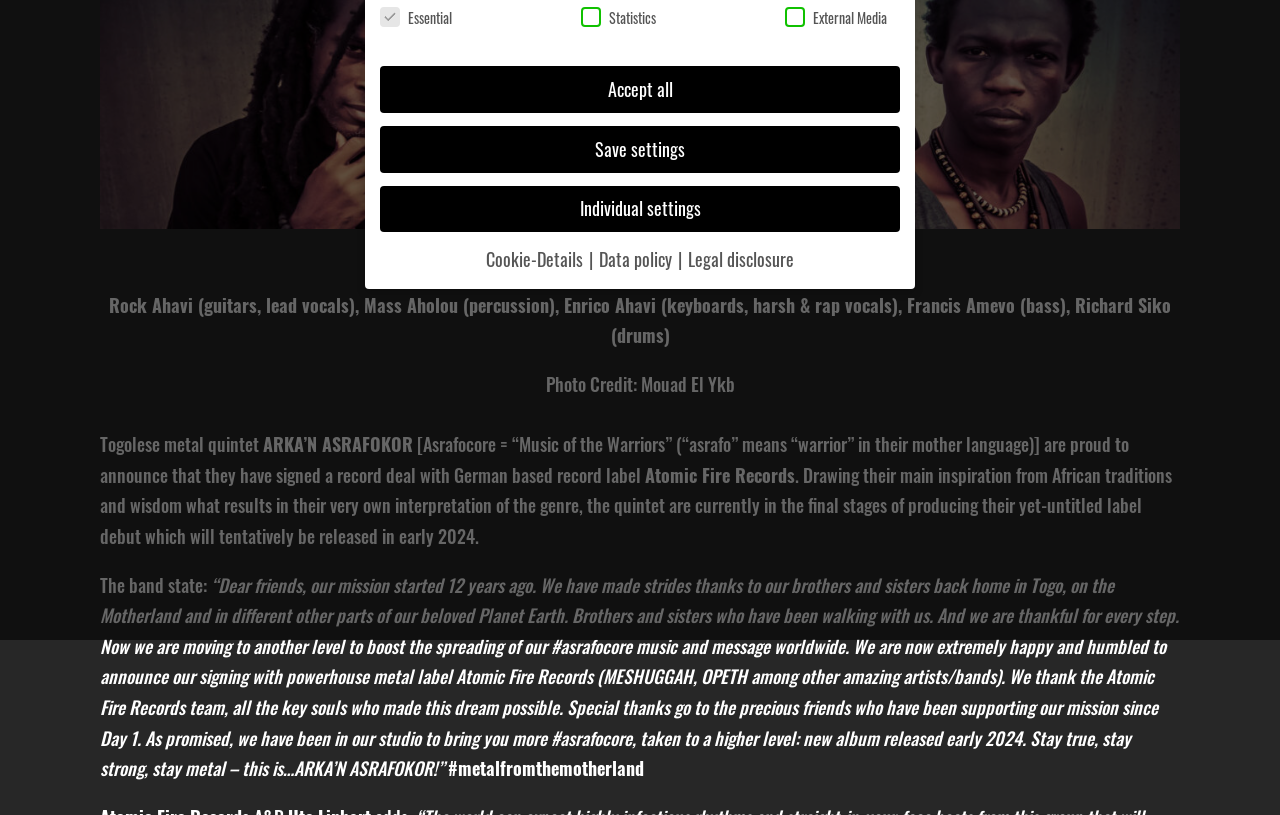Find the bounding box coordinates corresponding to the UI element with the description: "Cookie-Details". The coordinates should be formatted as [left, top, right, bottom], with values as floats between 0 and 1.

[0.38, 0.301, 0.459, 0.333]